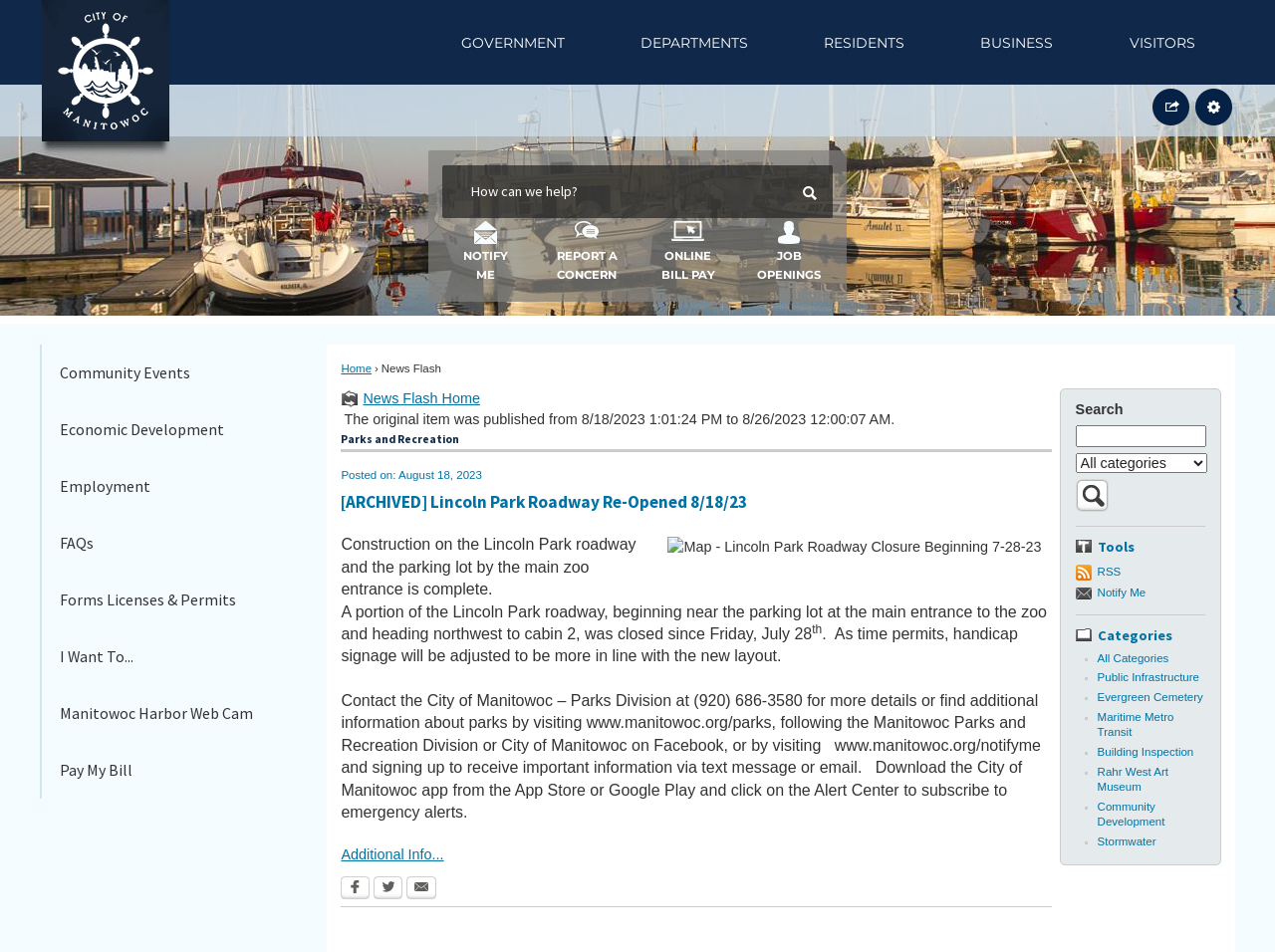Identify the bounding box coordinates of the element that should be clicked to fulfill this task: "Search for something". The coordinates should be provided as four float numbers between 0 and 1, i.e., [left, top, right, bottom].

[0.347, 0.173, 0.653, 0.229]